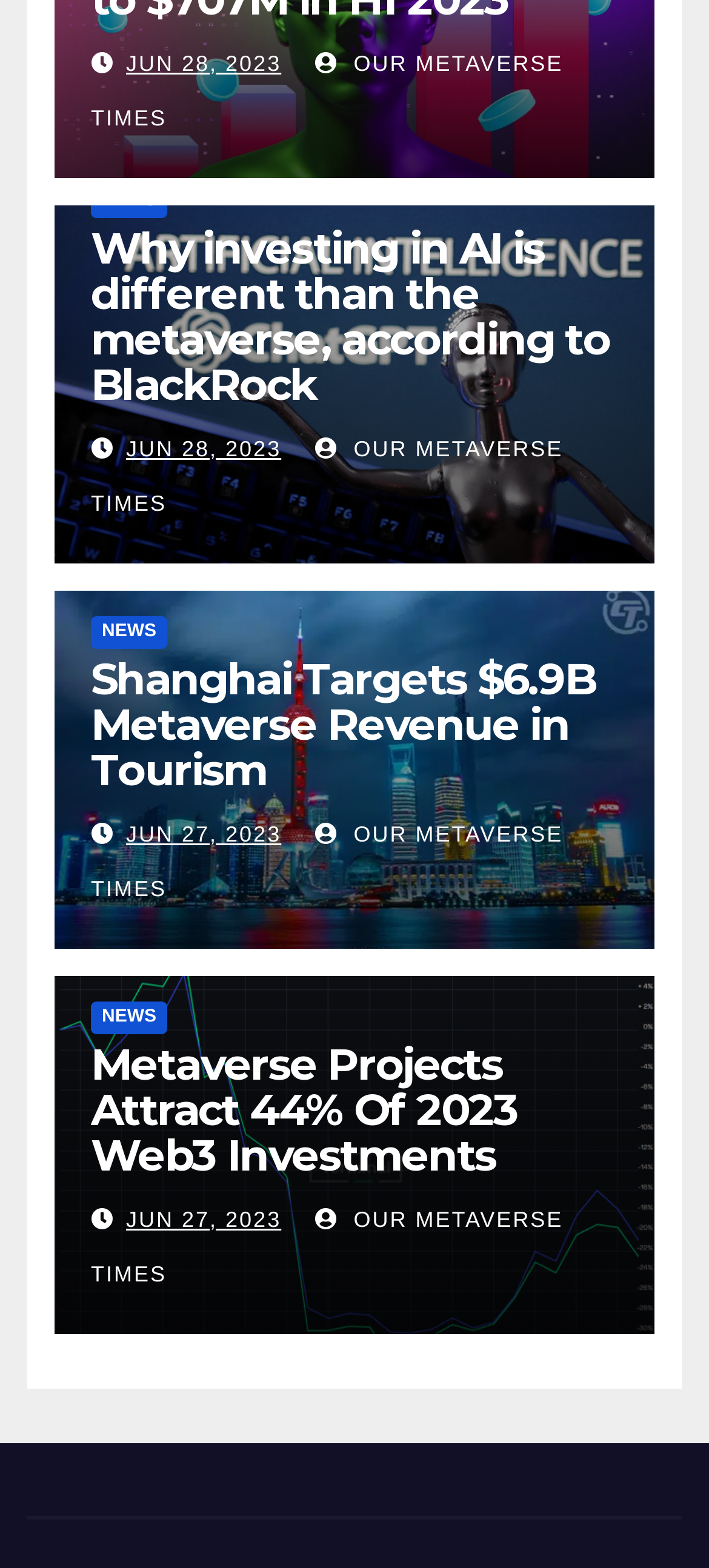Using the information in the image, give a detailed answer to the following question: What type of content is on this webpage?

The webpage contains multiple links with headings that appear to be news article titles, such as 'Why investing in AI is different than the metaverse, according to BlackRock' and 'Shanghai Targets $6.9B Metaverse Revenue in Tourism', indicating that the webpage is displaying news articles.